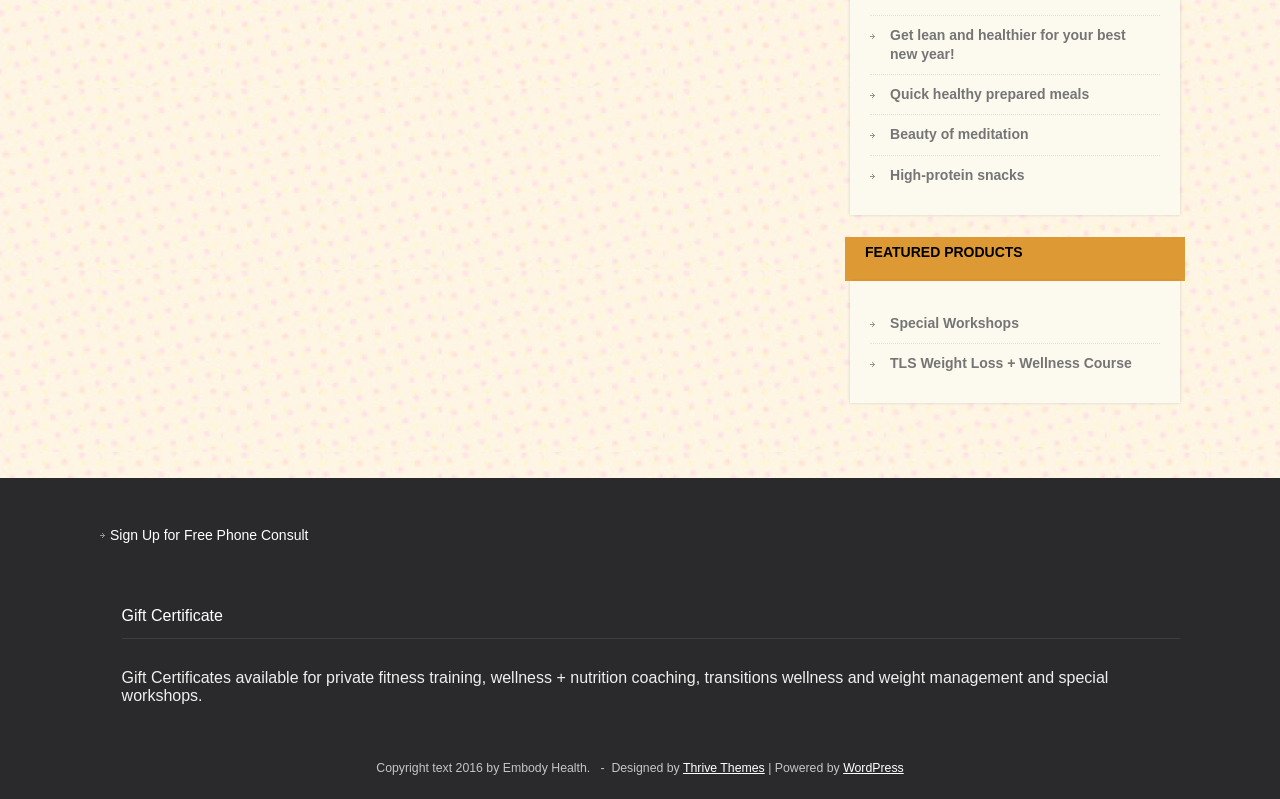Bounding box coordinates are specified in the format (top-left x, top-left y, bottom-right x, bottom-right y). All values are floating point numbers bounded between 0 and 1. Please provide the bounding box coordinate of the region this sentence describes: Beauty of meditation

[0.695, 0.158, 0.804, 0.178]